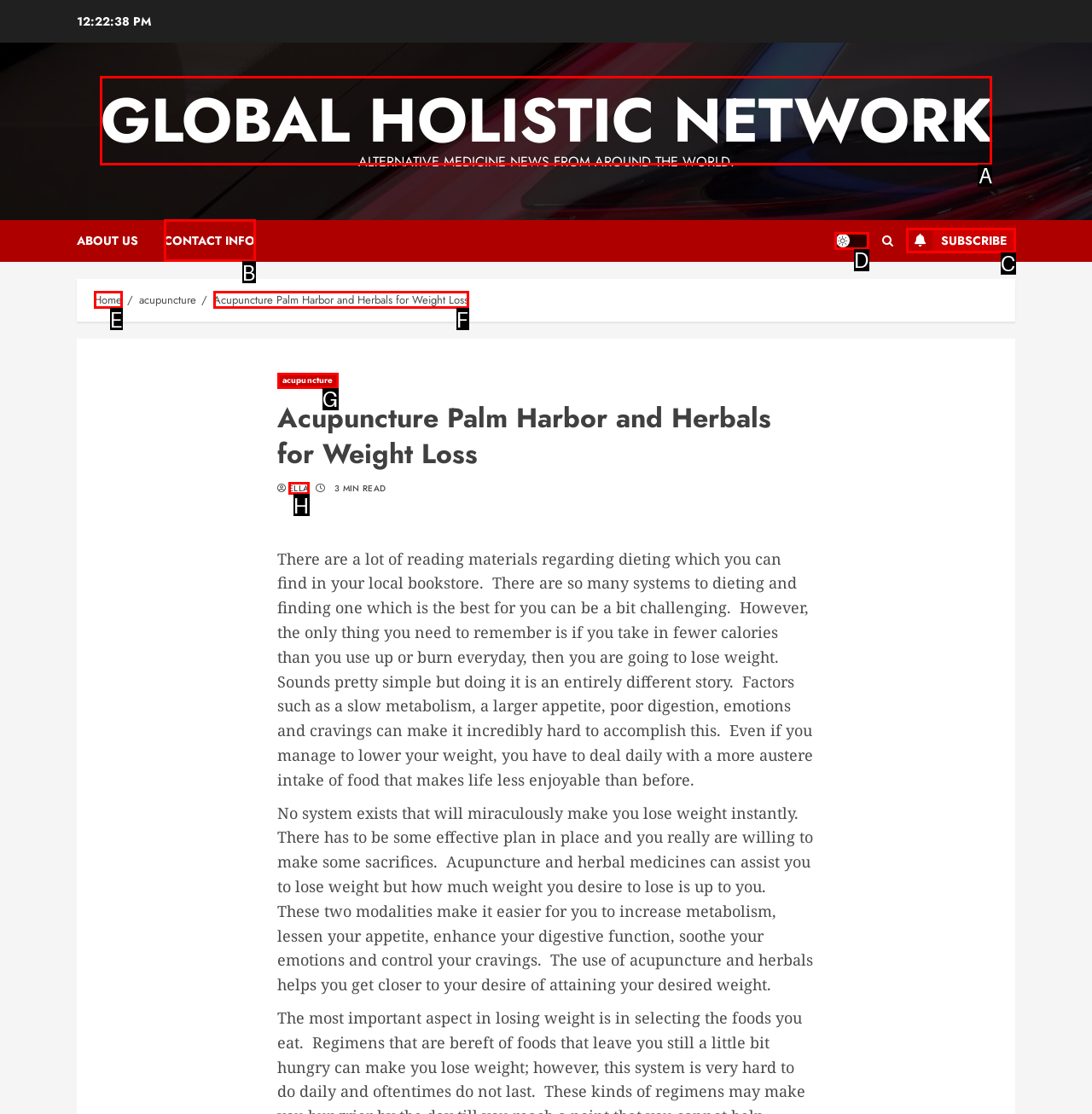For the instruction: Subscribe to the newsletter, determine the appropriate UI element to click from the given options. Respond with the letter corresponding to the correct choice.

C